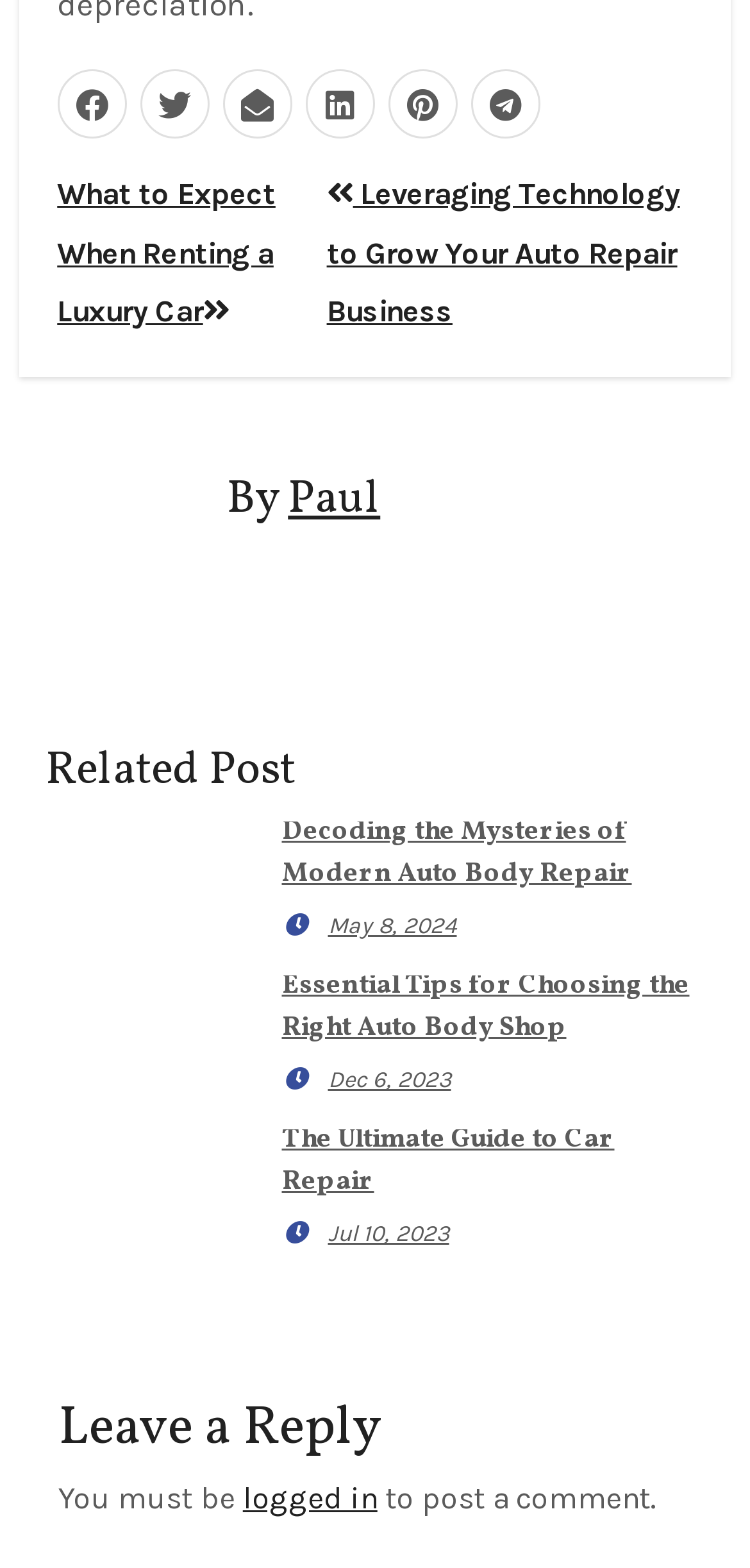Please provide a one-word or short phrase answer to the question:
What is required to post a comment?

Logged in